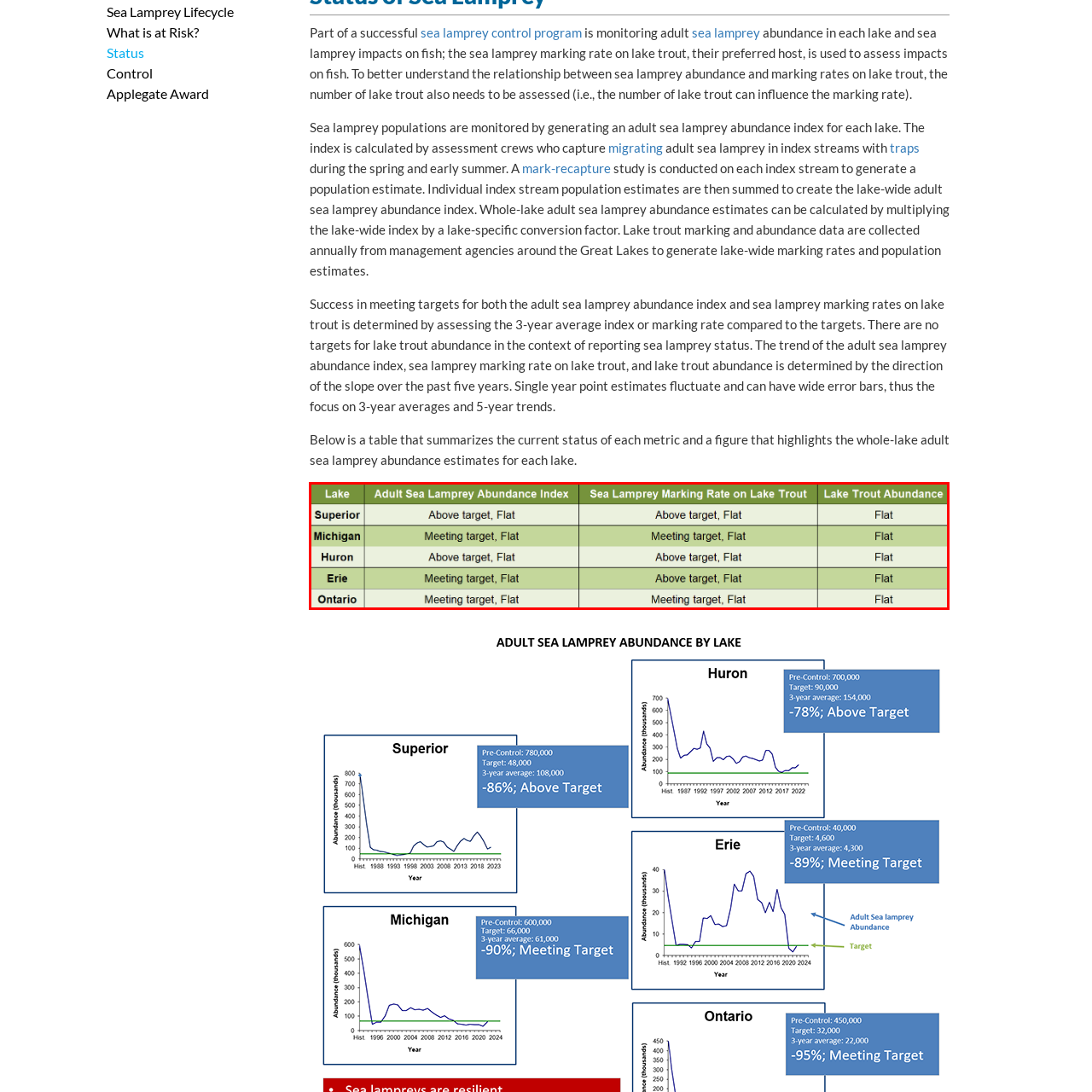View the image within the red box and answer the following question with a concise word or phrase:
Which lake has a stable lake trout population?

Lake Ontario